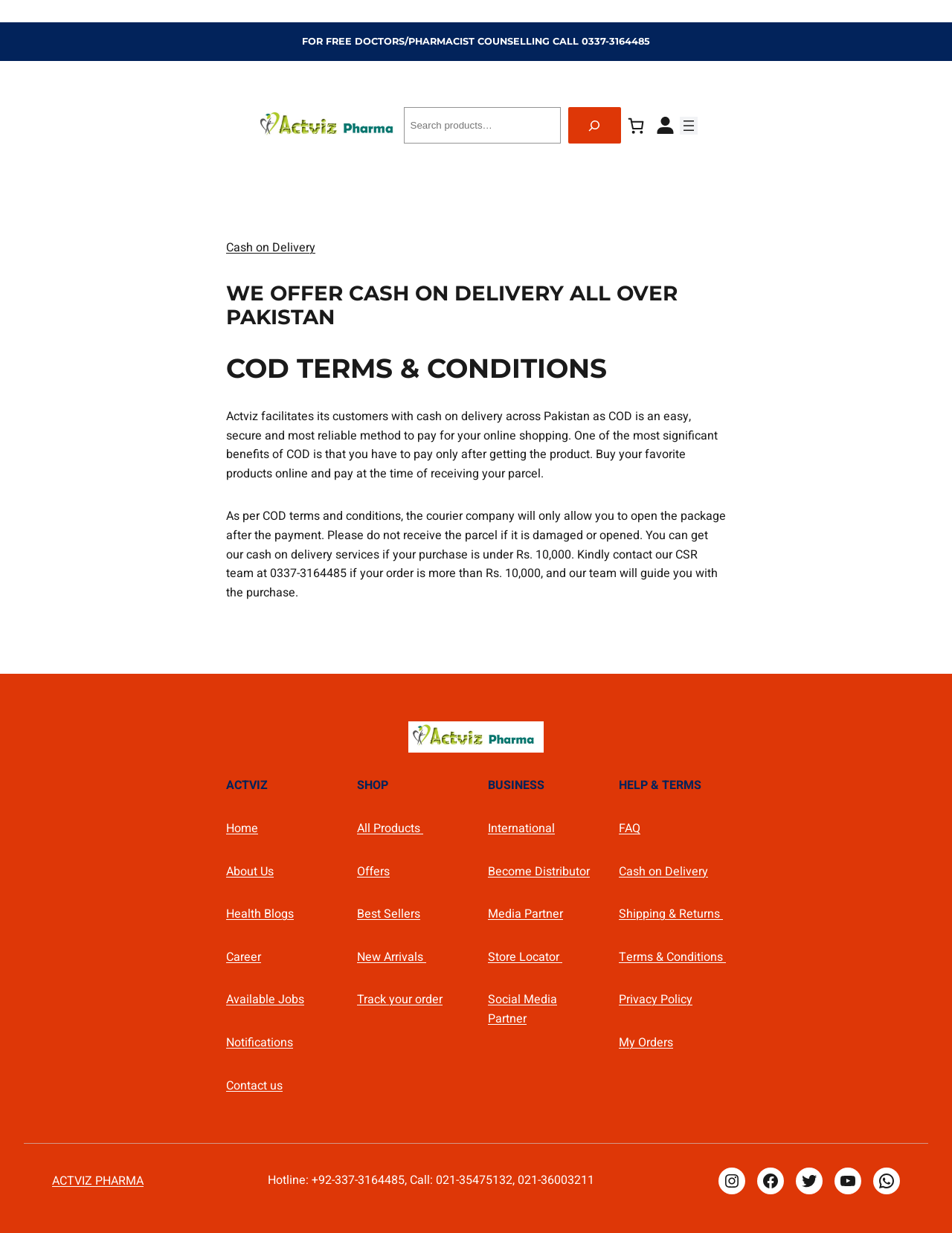Pinpoint the bounding box coordinates of the area that should be clicked to complete the following instruction: "Click the 'Related Topics' heading". The coordinates must be given as four float numbers between 0 and 1, i.e., [left, top, right, bottom].

None